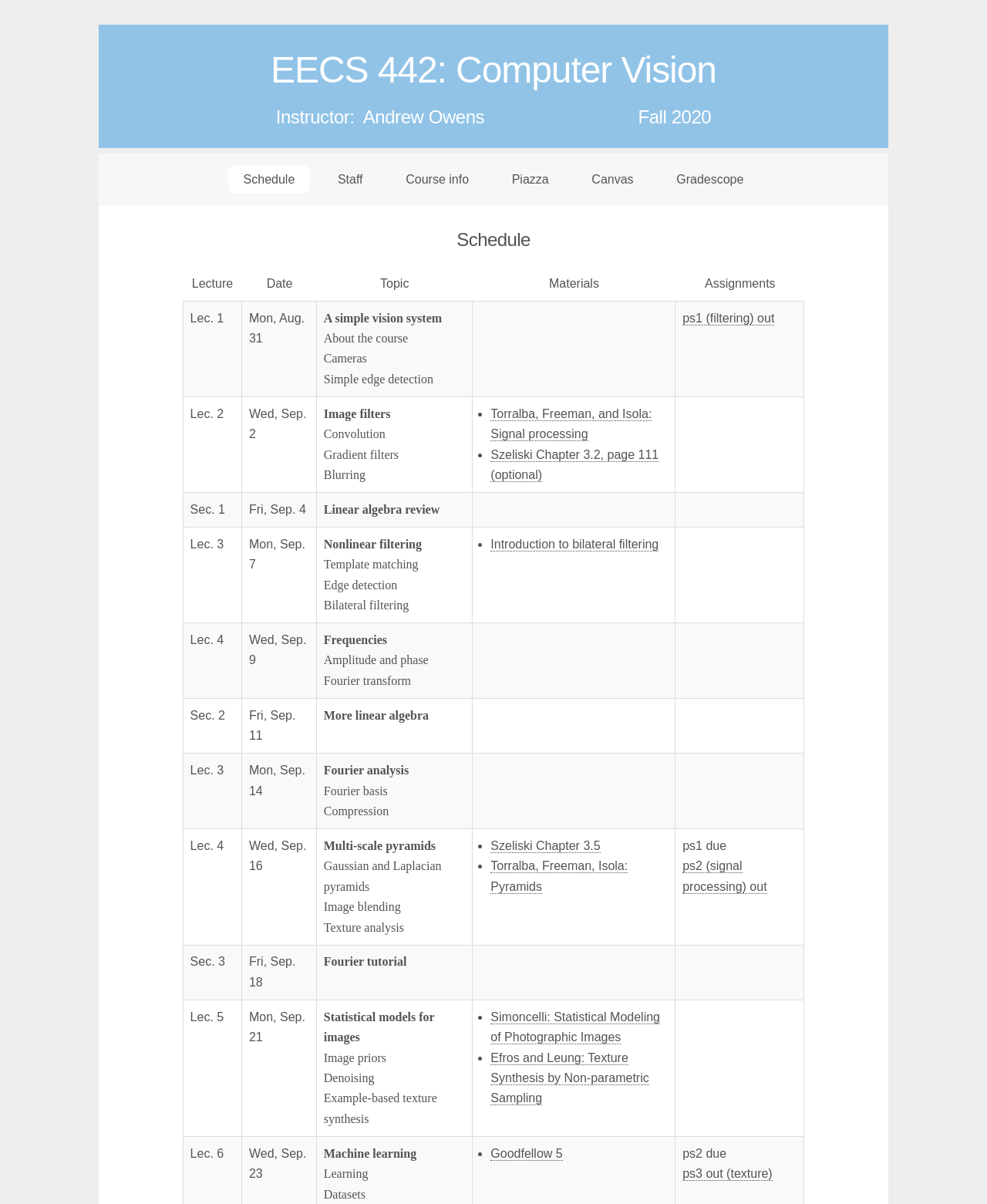Please identify the bounding box coordinates of the region to click in order to complete the task: "View the course information". The coordinates must be four float numbers between 0 and 1, specified as [left, top, right, bottom].

[0.395, 0.138, 0.491, 0.161]